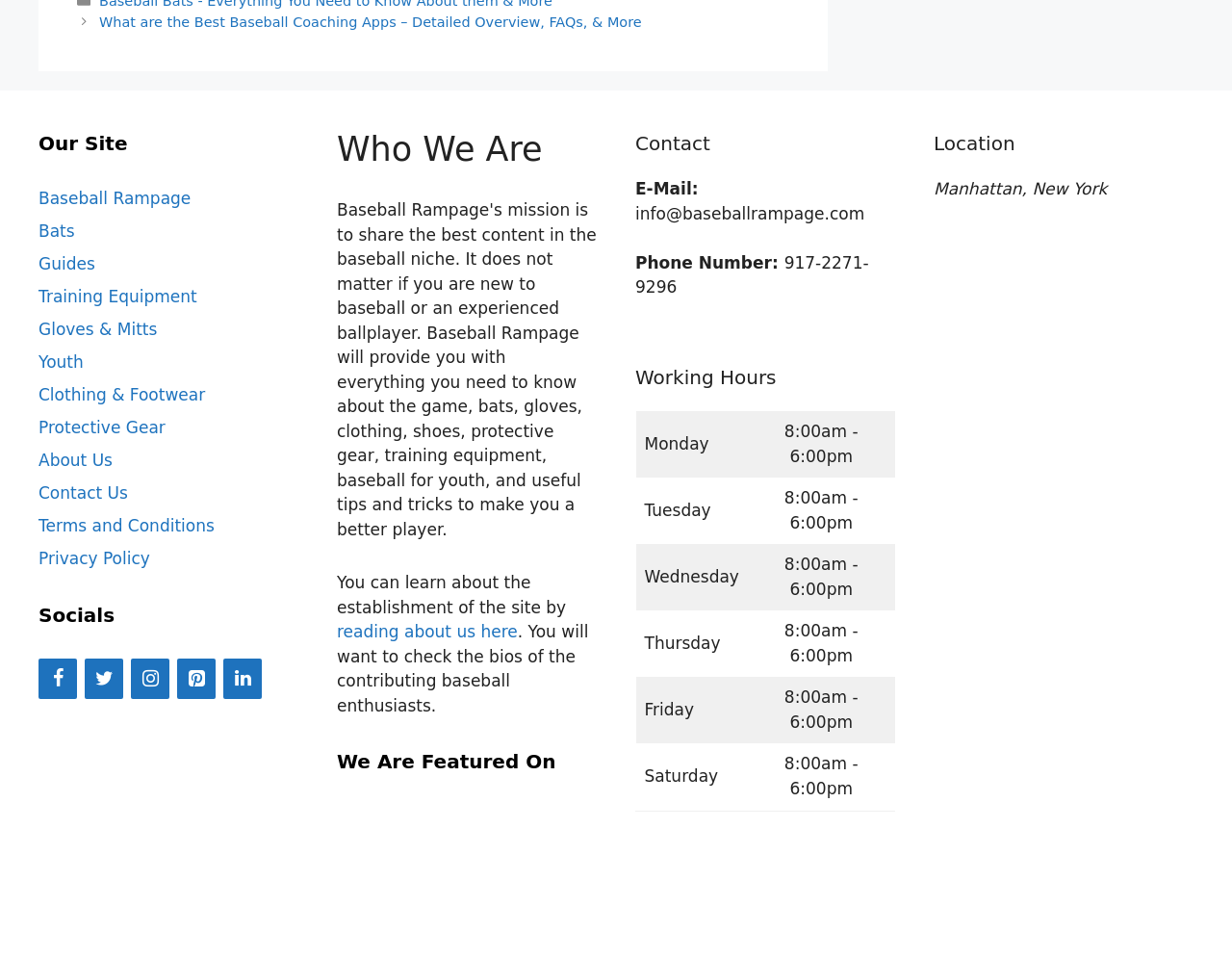Identify the bounding box for the described UI element. Provide the coordinates in (top-left x, top-left y, bottom-right x, bottom-right y) format with values ranging from 0 to 1: Gloves & Mitts

[0.031, 0.334, 0.128, 0.354]